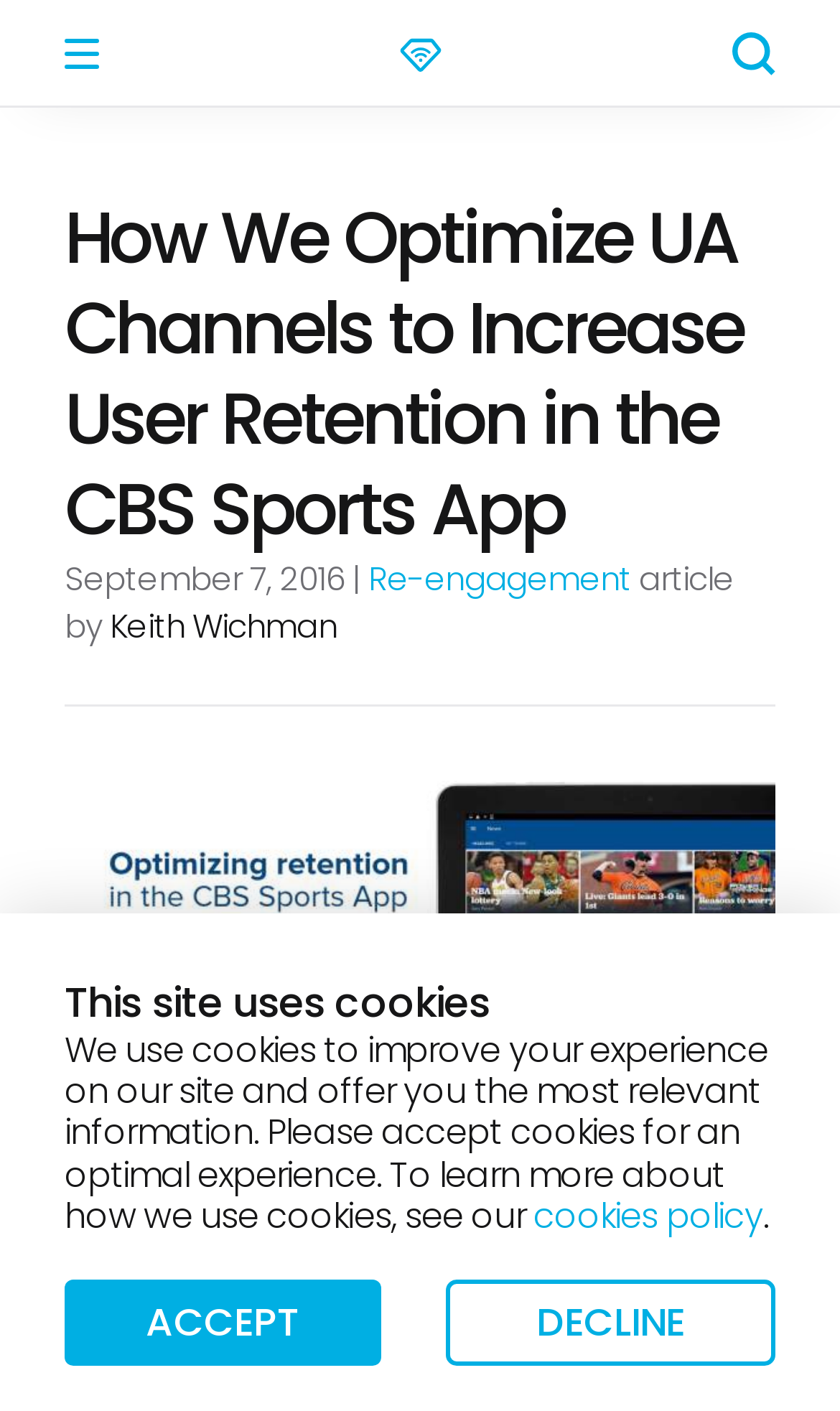What is the purpose of the cookies on this site?
Based on the image, answer the question with as much detail as possible.

I found the purpose of the cookies by looking at the StaticText element with the text 'We use cookies to improve your experience on our site and offer you the most relevant information.' which is located at [0.077, 0.727, 0.915, 0.879].